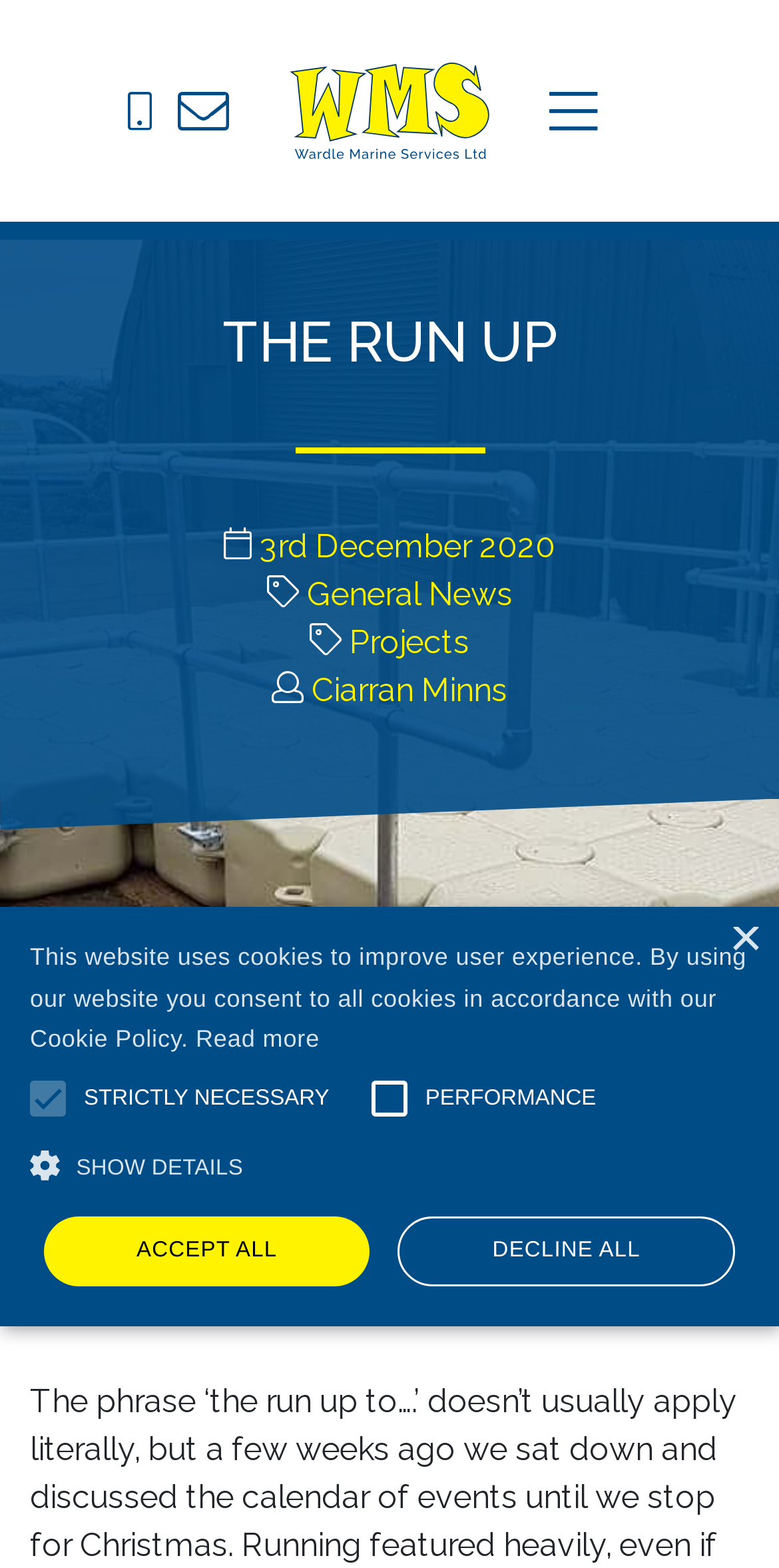Locate the bounding box coordinates of the element's region that should be clicked to carry out the following instruction: "Go to Contact". The coordinates need to be four float numbers between 0 and 1, i.e., [left, top, right, bottom].

[0.351, 0.329, 0.649, 0.375]